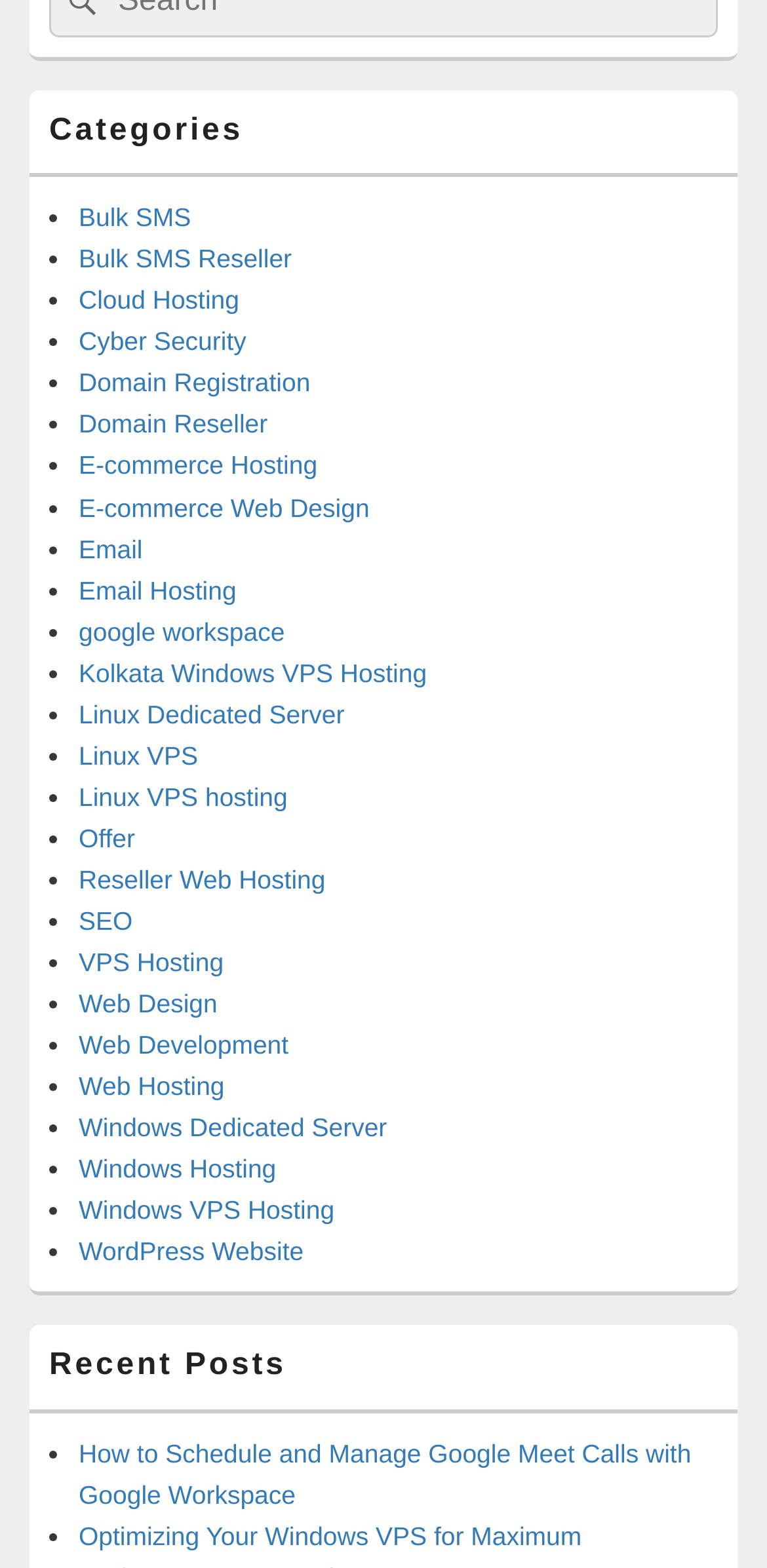Provide the bounding box coordinates for the area that should be clicked to complete the instruction: "Click on Bulk SMS".

[0.103, 0.129, 0.249, 0.148]